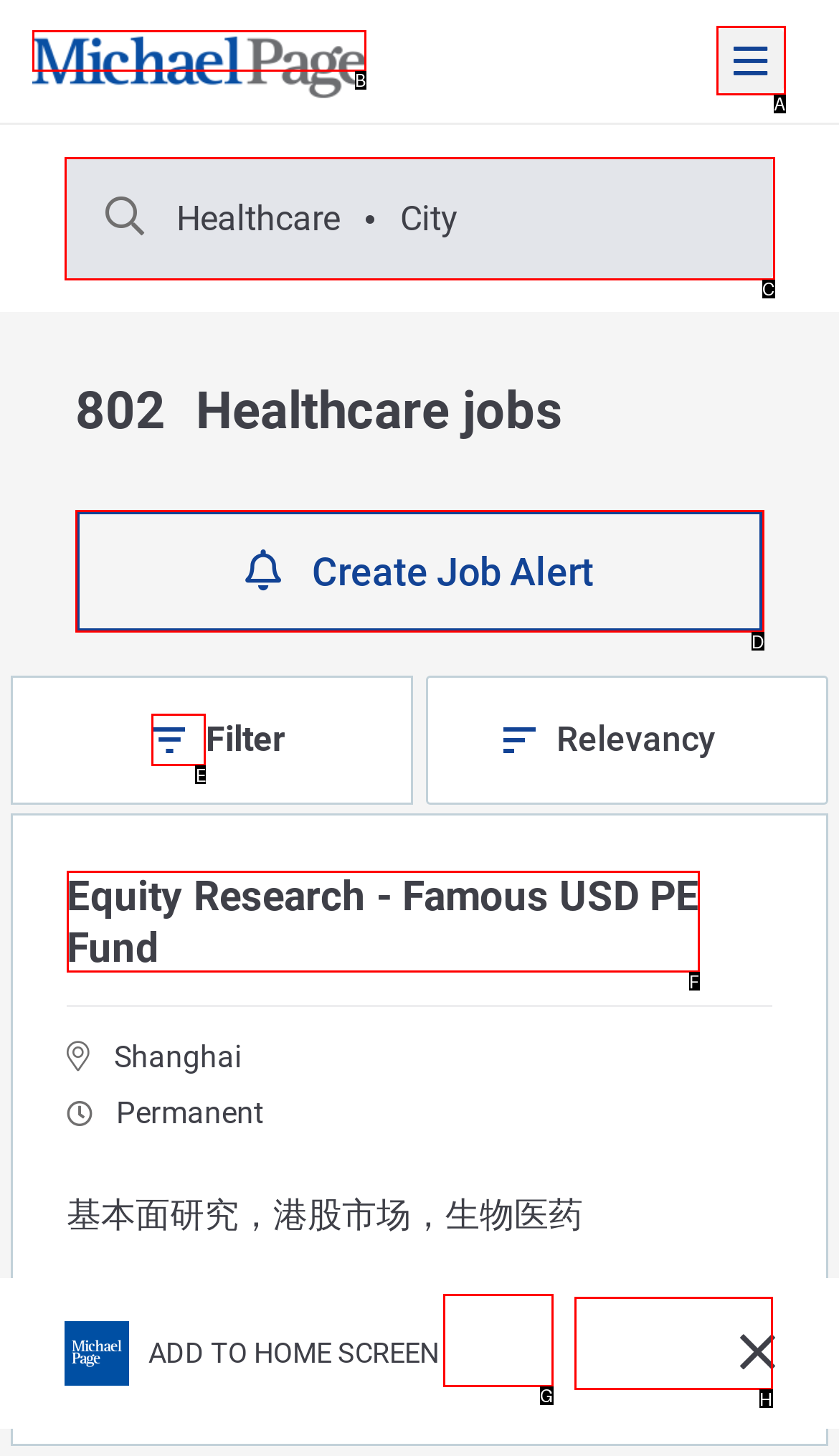From the options shown, which one fits the description: Create Job Alert? Respond with the appropriate letter.

D